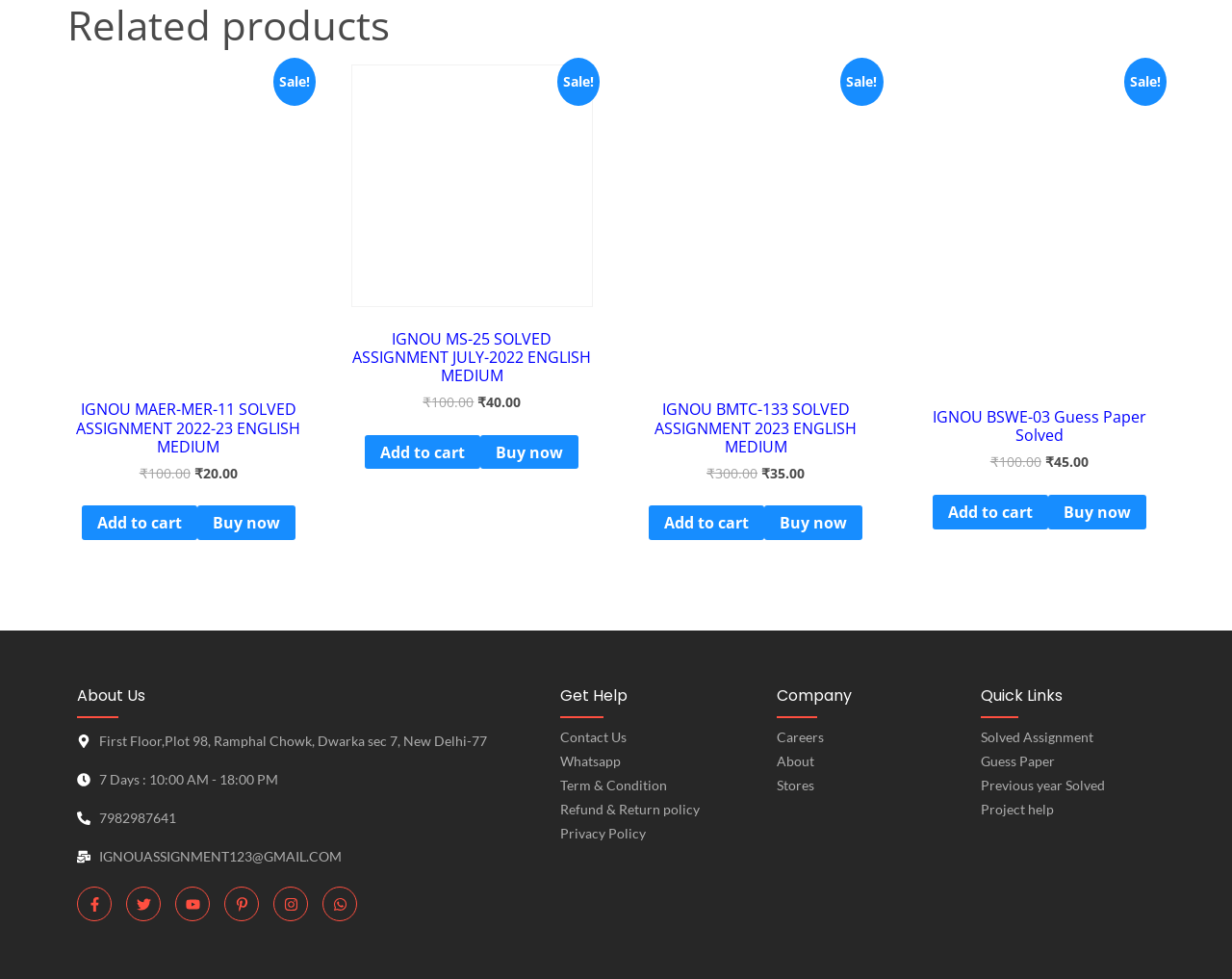Please identify the bounding box coordinates of the area I need to click to accomplish the following instruction: "Click on 'Contact Us'".

[0.455, 0.744, 0.509, 0.761]